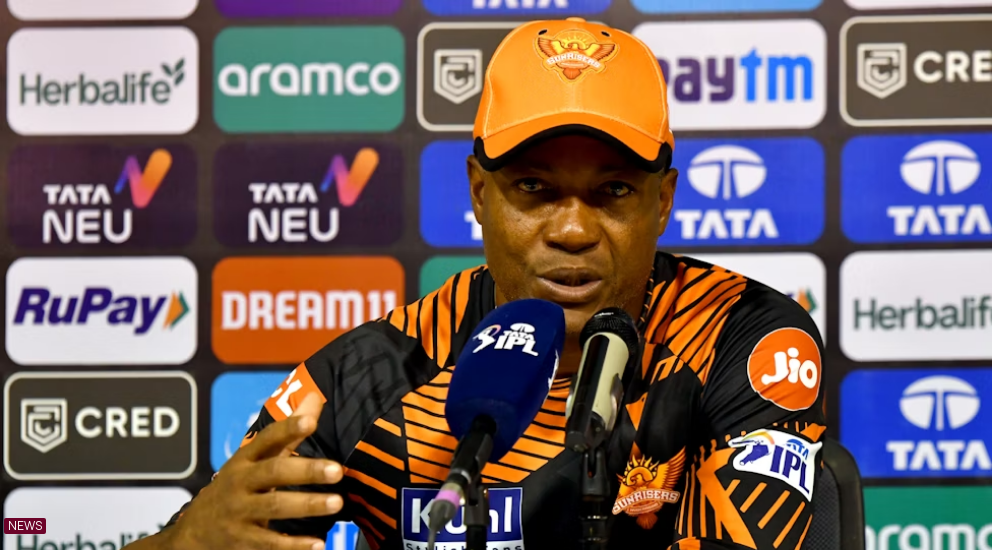What is the dominant color of the team's attire? Analyze the screenshot and reply with just one word or a short phrase.

Orange